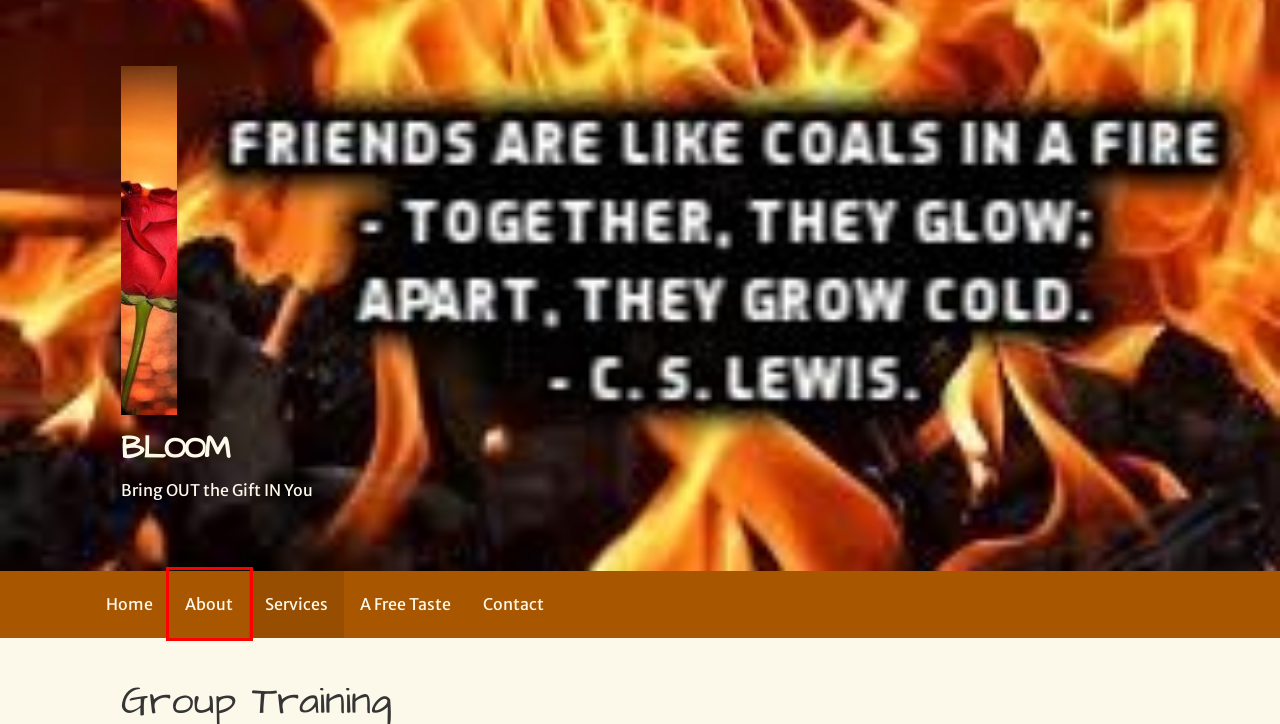You are presented with a screenshot of a webpage containing a red bounding box around a particular UI element. Select the best webpage description that matches the new webpage after clicking the element within the bounding box. Here are the candidates:
A. BLOOM – Bring OUT the Gift IN You
B. Inspire, Equip, Engage Your Team in Mastering Change and Aligning on Purpose – BLOOM
C. BLOOM: Bring OUT the Gift IN You
D. About Founder: Wendy R Wolf & her work – BLOOM
E. Spiritual Communion – BLOOM
F. Soul Tools: your keys to shift – BLOOM
G. Interviews & Shows – BLOOM
H. Get Started… – BLOOM

D